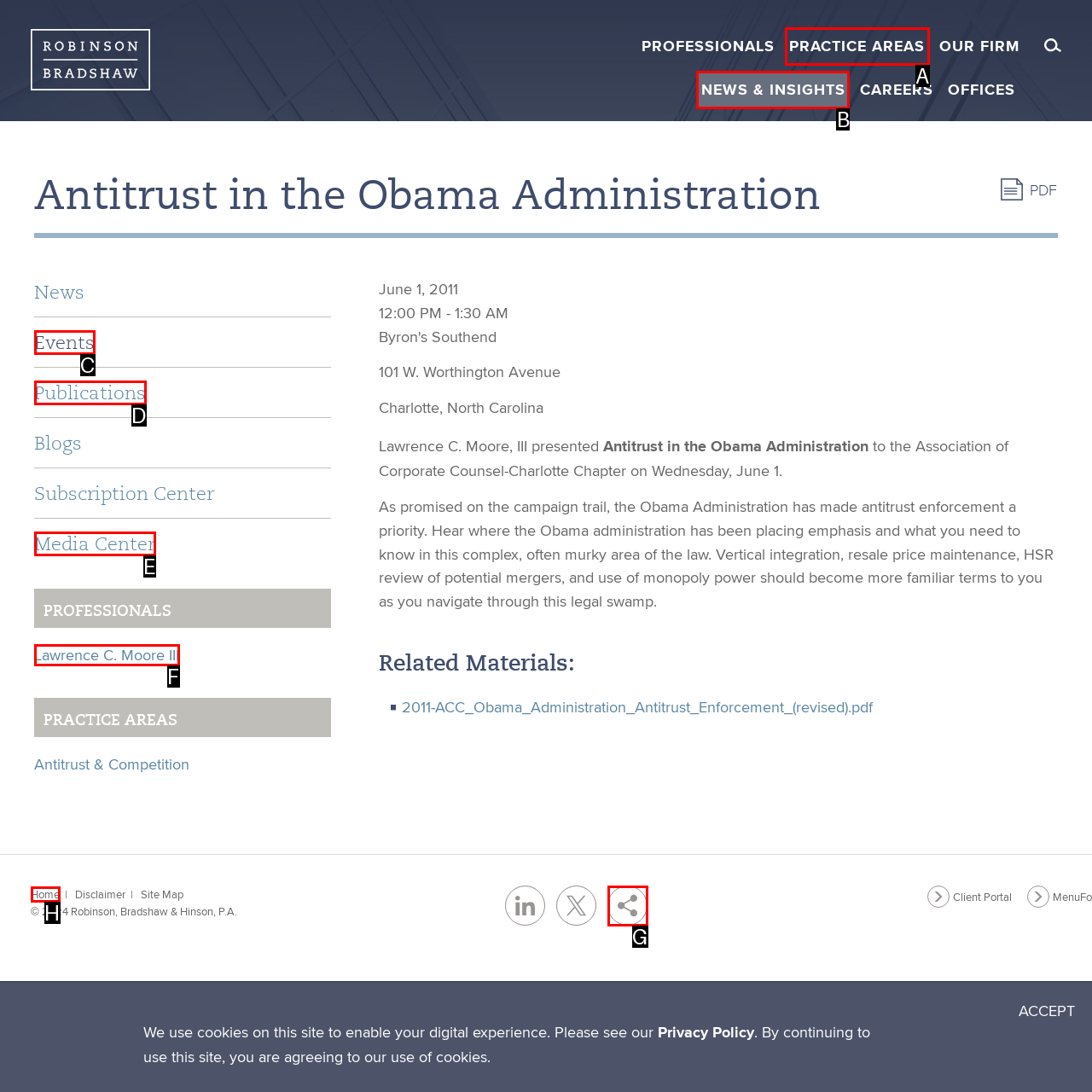Given the element description: Lawrence C. Moore III
Pick the letter of the correct option from the list.

F